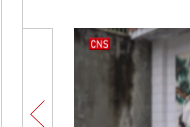Please study the image and answer the question comprehensively:
What is the purpose of the muted background in the image?

The muted background in the image creates a contrast with the bold red text 'CNS', which draws the viewer's attention to the text and highlights its importance, indicating that it is a key element in the visual narrative.